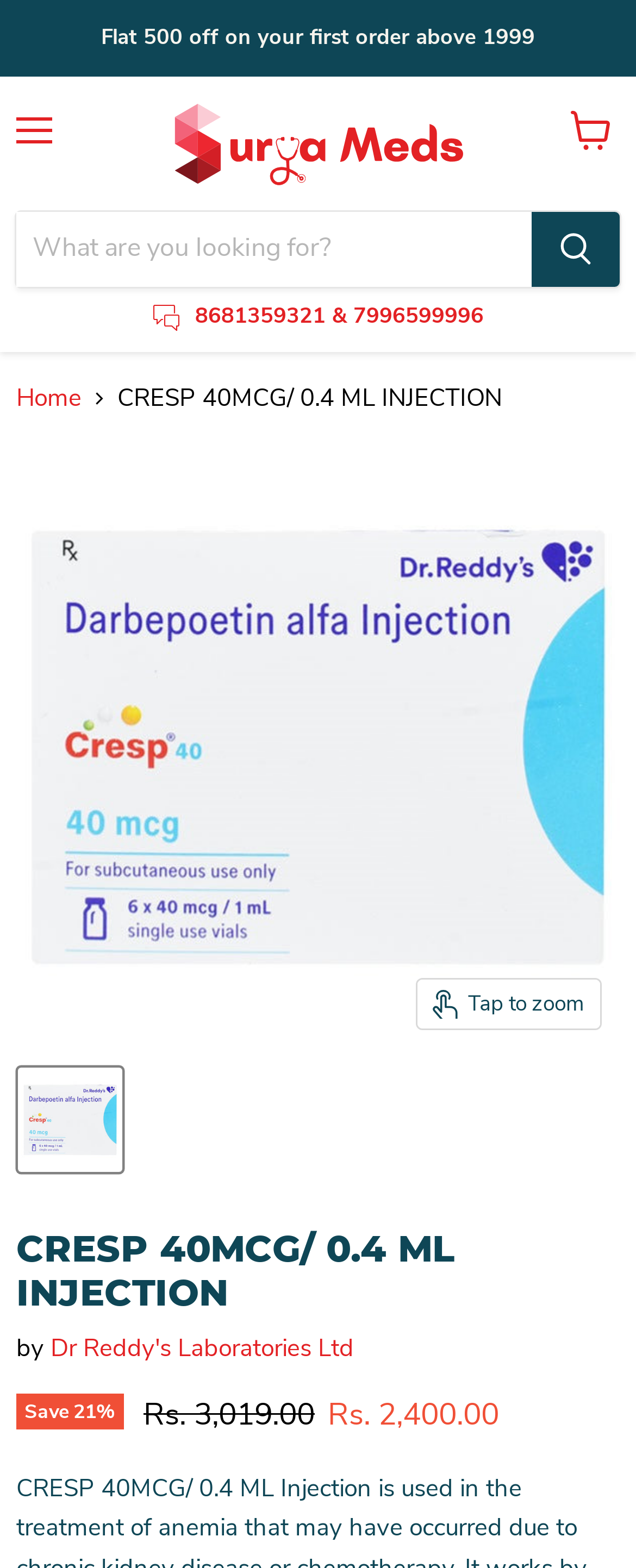What is the current price of CRESP 40MCG/ 0.4 ML INJECTION?
Please describe in detail the information shown in the image to answer the question.

I found the current price by looking at the 'Current price' section, where it says 'Rs. 2,400.00'.